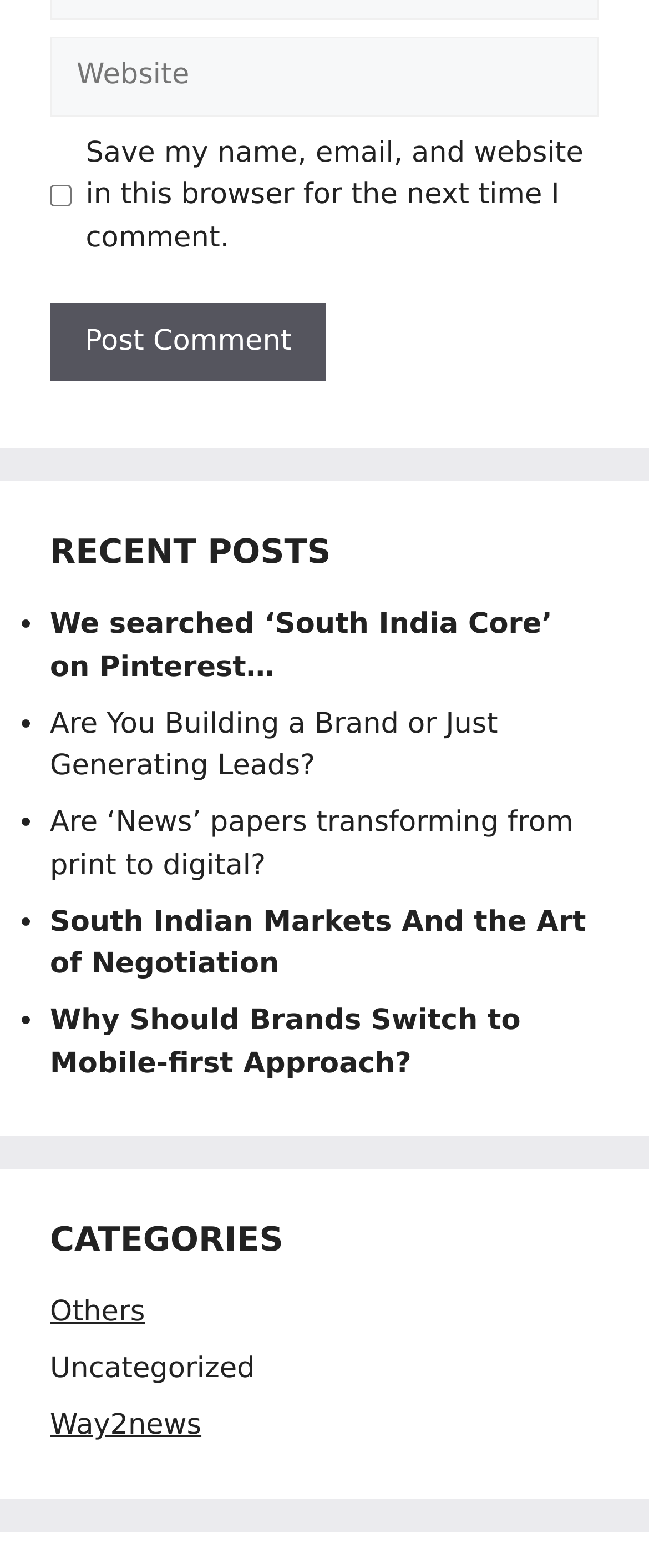Kindly determine the bounding box coordinates for the clickable area to achieve the given instruction: "View category 'Others'".

[0.077, 0.826, 0.223, 0.848]